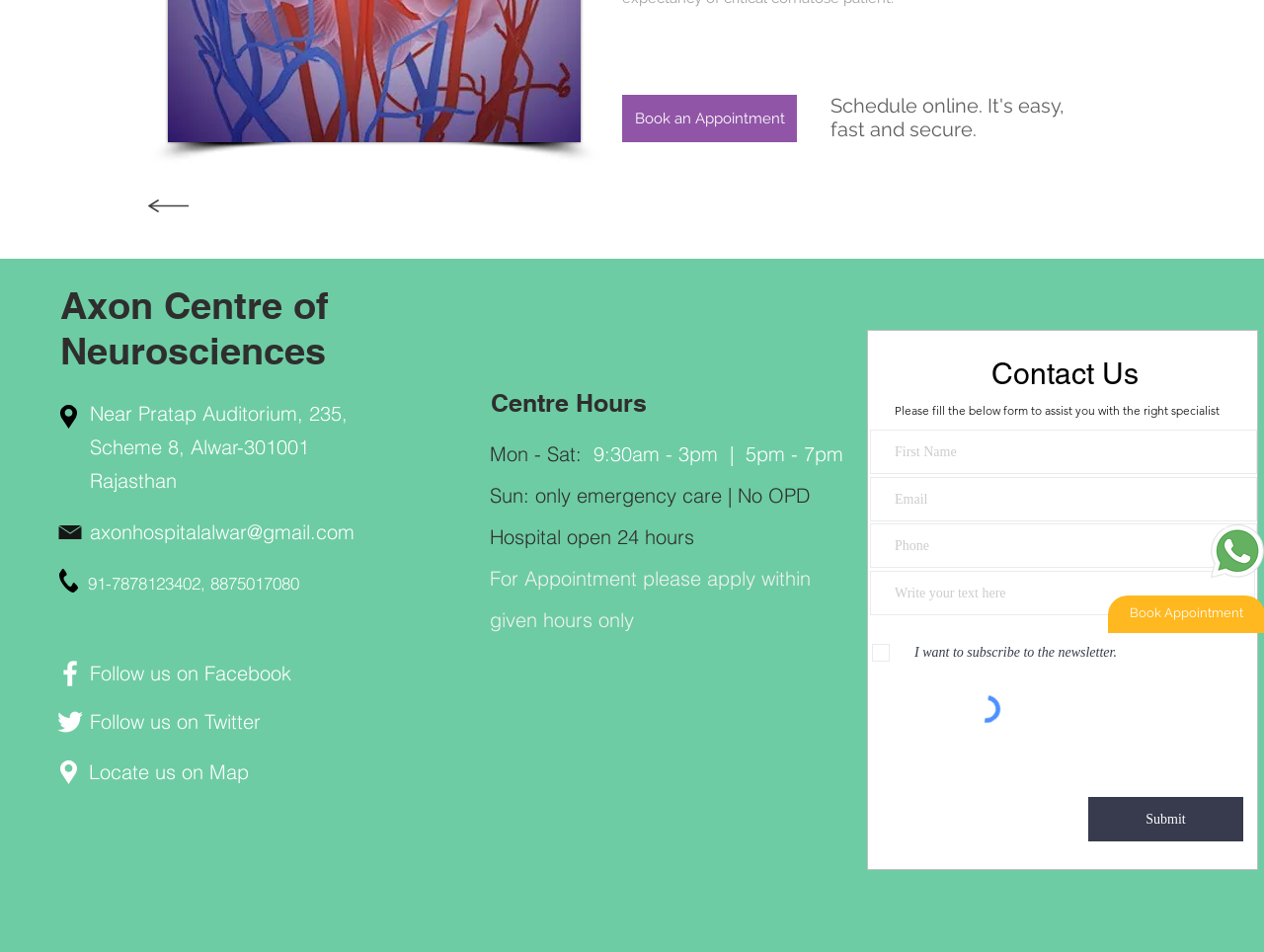Please specify the bounding box coordinates in the format (top-left x, top-left y, bottom-right x, bottom-right y), with values ranging from 0 to 1. Identify the bounding box for the UI component described as follows: Locate us on Map

[0.07, 0.799, 0.197, 0.824]